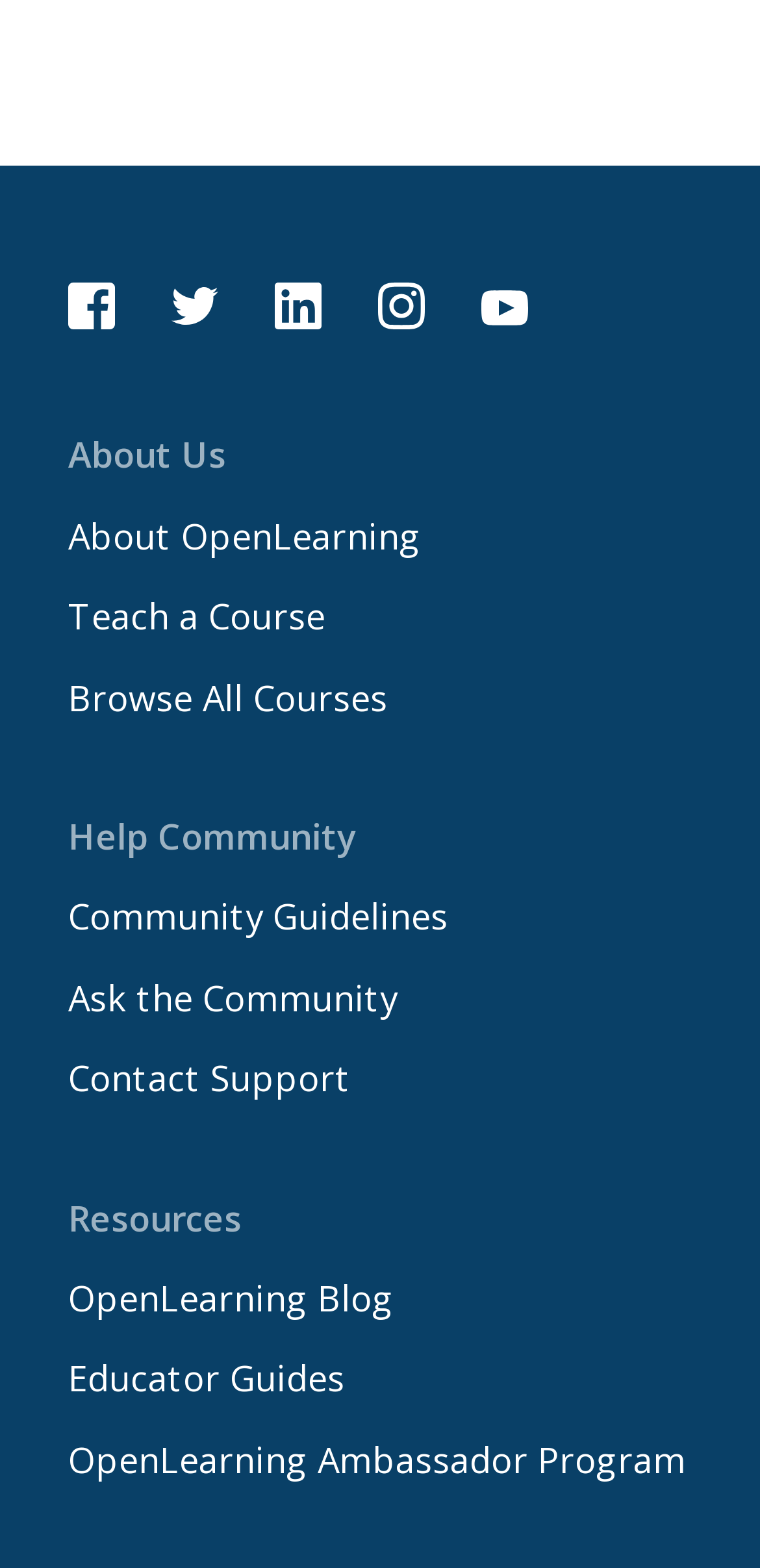Determine the bounding box of the UI element mentioned here: "Browse All Courses". The coordinates must be in the format [left, top, right, bottom] with values ranging from 0 to 1.

[0.09, 0.429, 0.51, 0.459]